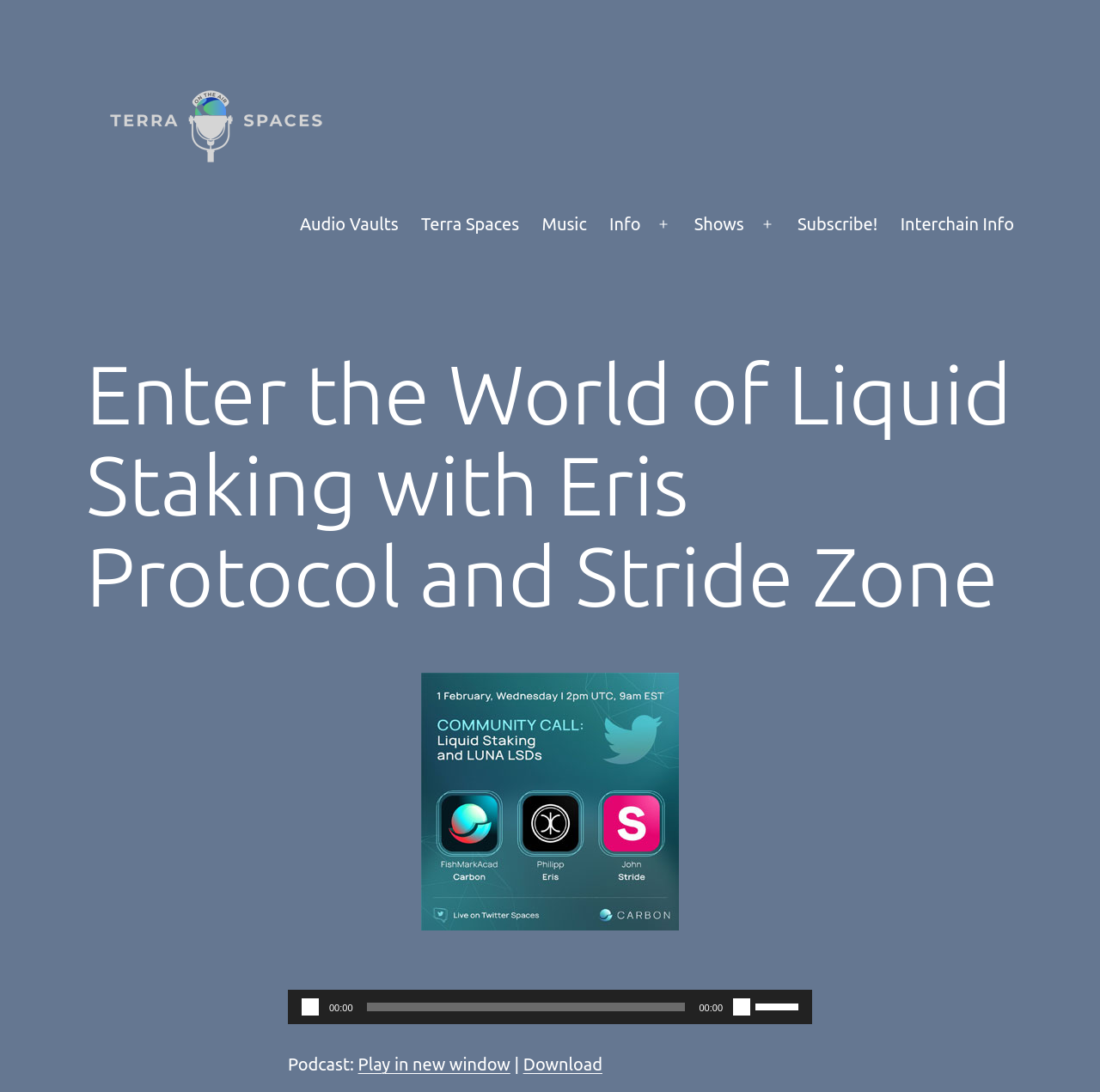Determine the bounding box coordinates of the clickable element to achieve the following action: 'Play the audio'. Provide the coordinates as four float values between 0 and 1, formatted as [left, top, right, bottom].

[0.274, 0.914, 0.29, 0.93]